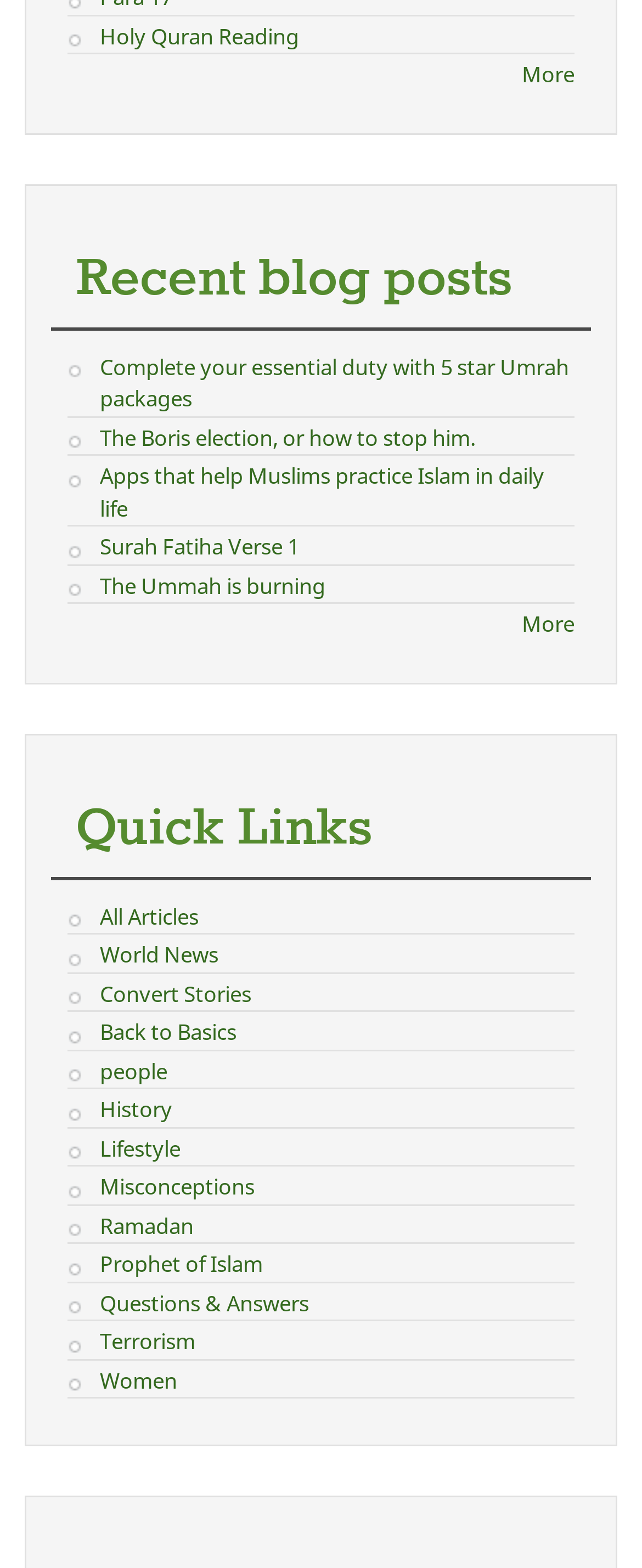What type of content is listed under 'Recent blog posts'?
Based on the image, answer the question in a detailed manner.

The 'Recent blog posts' section contains a list of links to articles, including 'Complete your essential duty with 5 star Umrah packages', 'The Boris election, or how to stop him.', and others, indicating that it is a list of blog posts or articles.